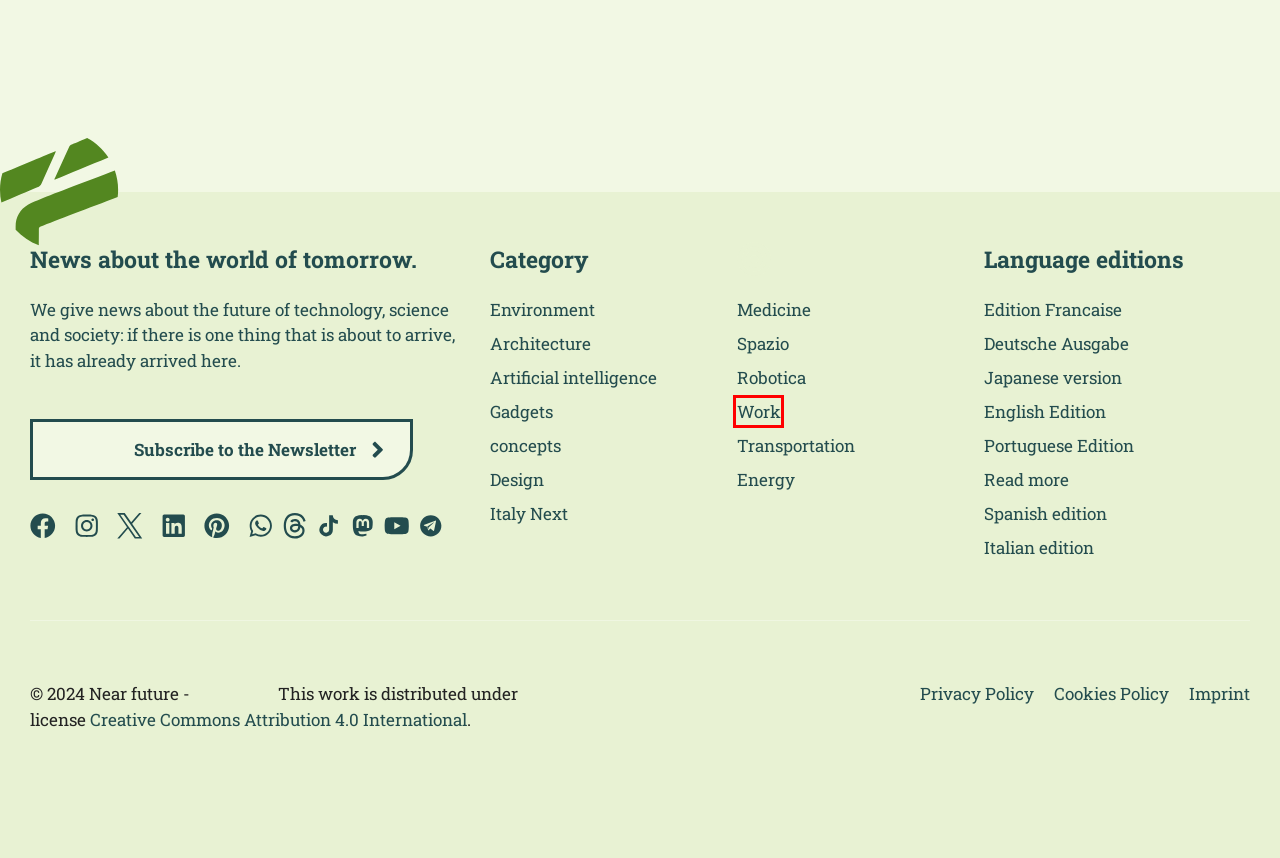Examine the screenshot of a webpage with a red rectangle bounding box. Select the most accurate webpage description that matches the new webpage after clicking the element within the bounding box. Here are the candidates:
A. Searched for artificial intelligence | Near future
B. Futuro Prossimo :verified: (@futuroprossimo@mastodon.uno) - Mastodon Uno Social - Italia
C. Italy Next Archives | Near future
D. Newsletters | Near future
E. Robotics Archives | Near future
F. Looking for work | Near future
G. Início | Futuro próximo
H. Inicio | Futuro cercano

F